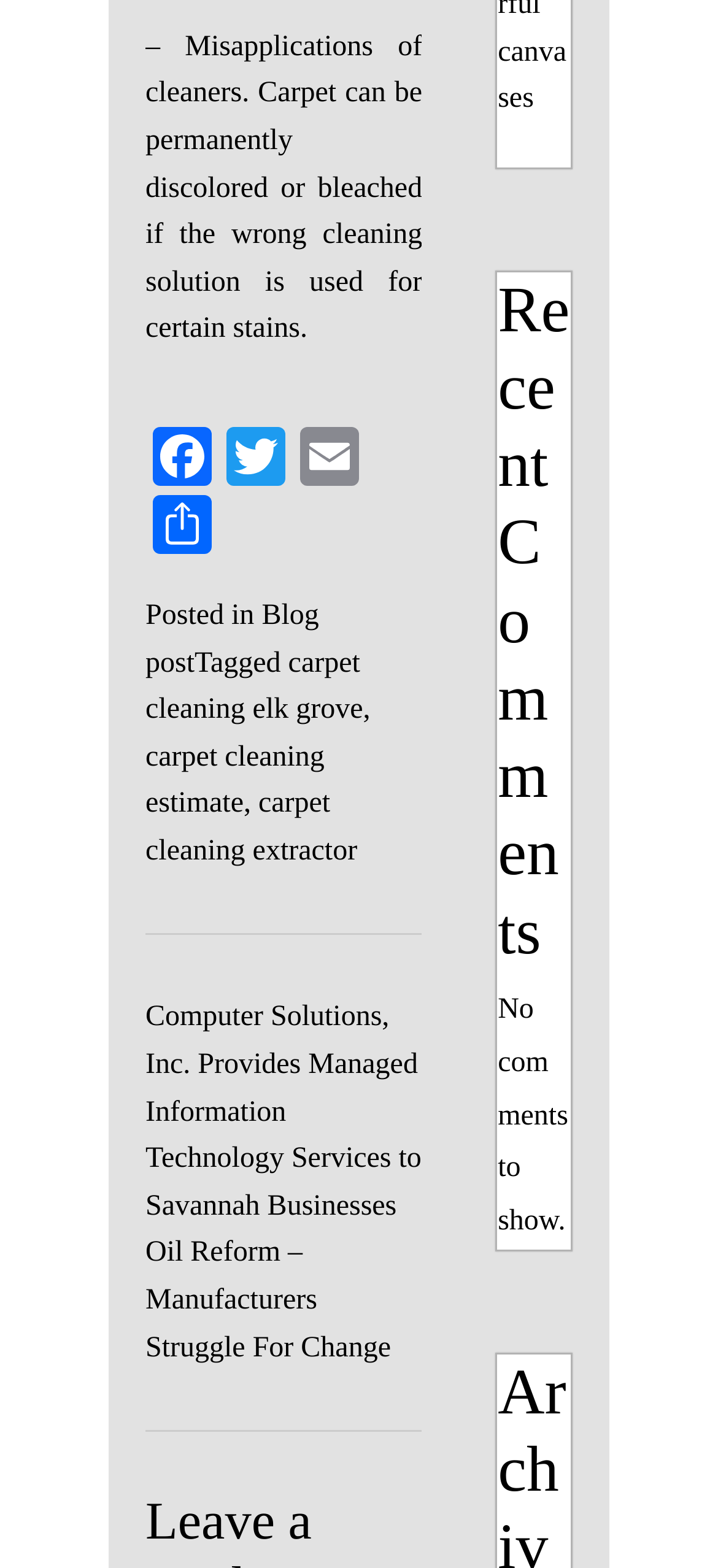Please specify the coordinates of the bounding box for the element that should be clicked to carry out this instruction: "Share this post". The coordinates must be four float numbers between 0 and 1, formatted as [left, top, right, bottom].

[0.203, 0.316, 0.305, 0.359]